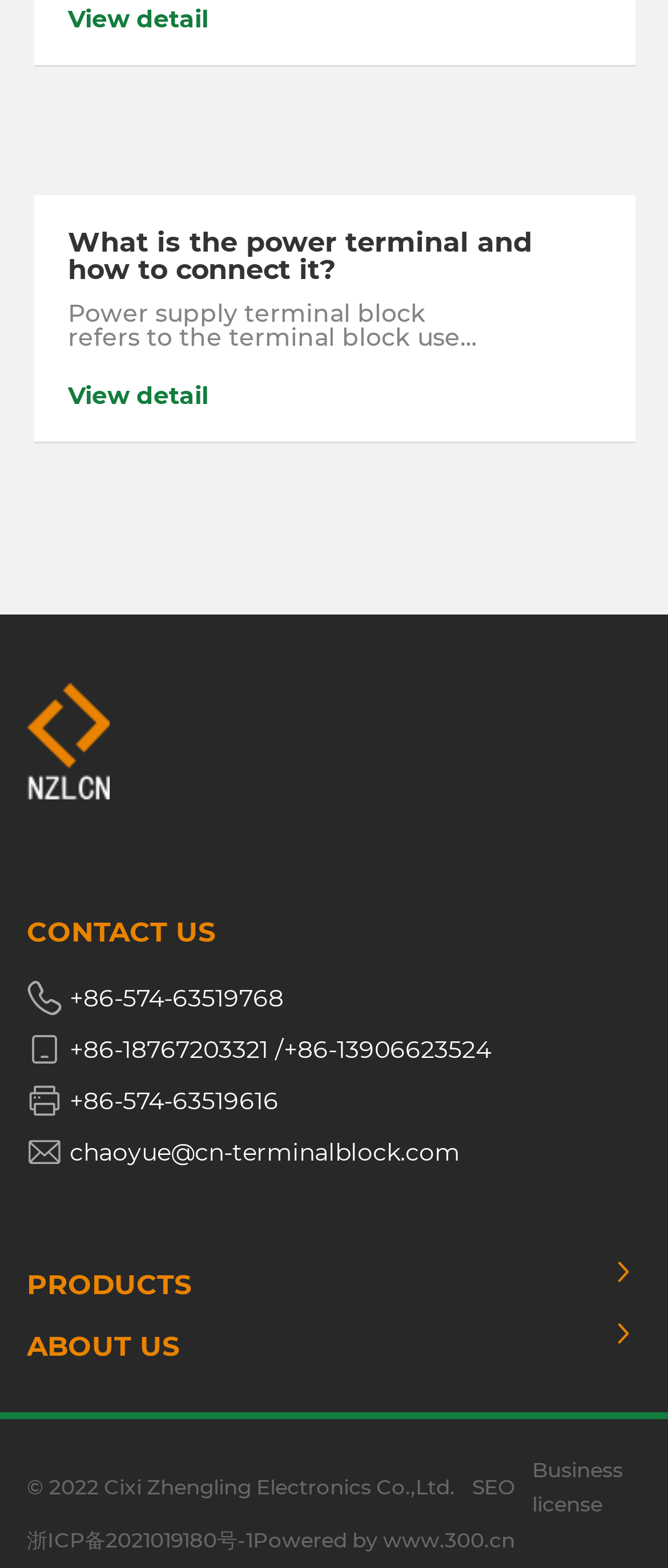Identify the bounding box coordinates for the element you need to click to achieve the following task: "Learn about the company". Provide the bounding box coordinates as four float numbers between 0 and 1, in the form [left, top, right, bottom].

[0.04, 0.85, 0.268, 0.868]